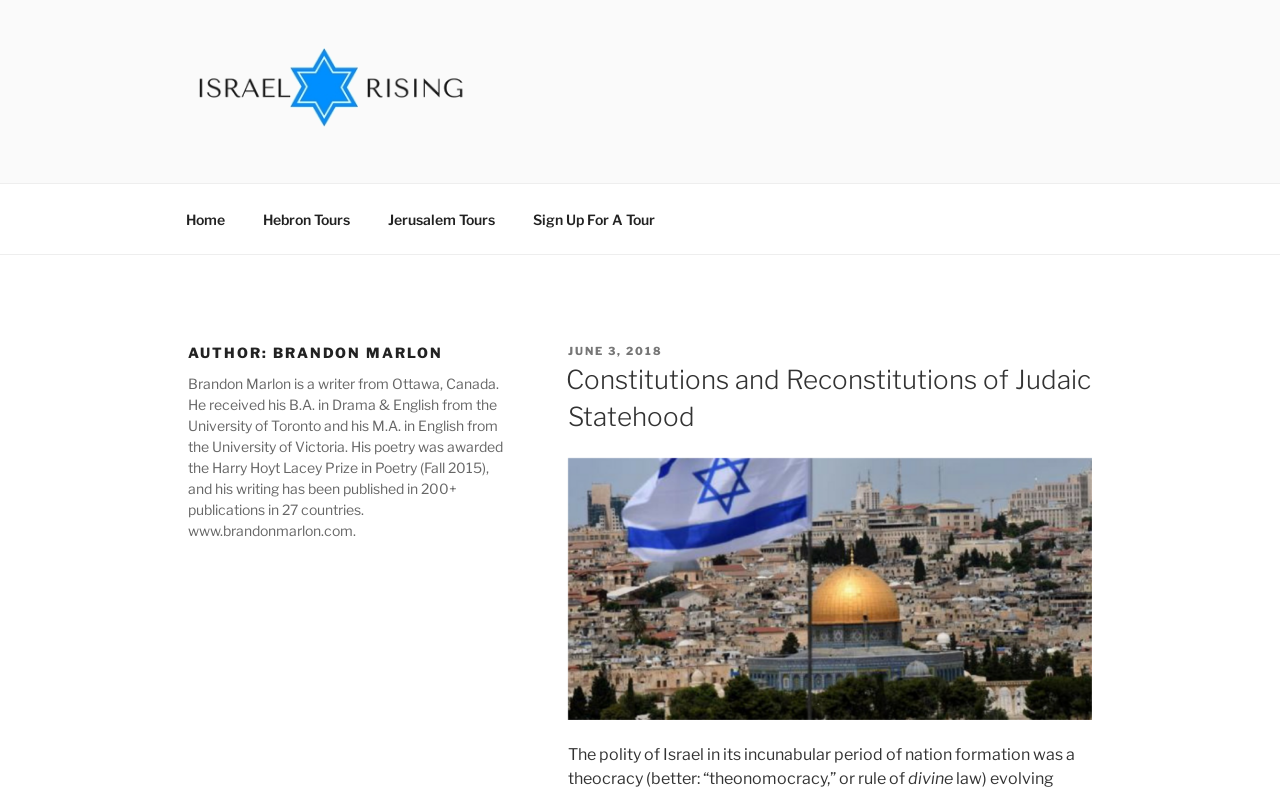What is the author's profession?
Answer the question using a single word or phrase, according to the image.

Writer